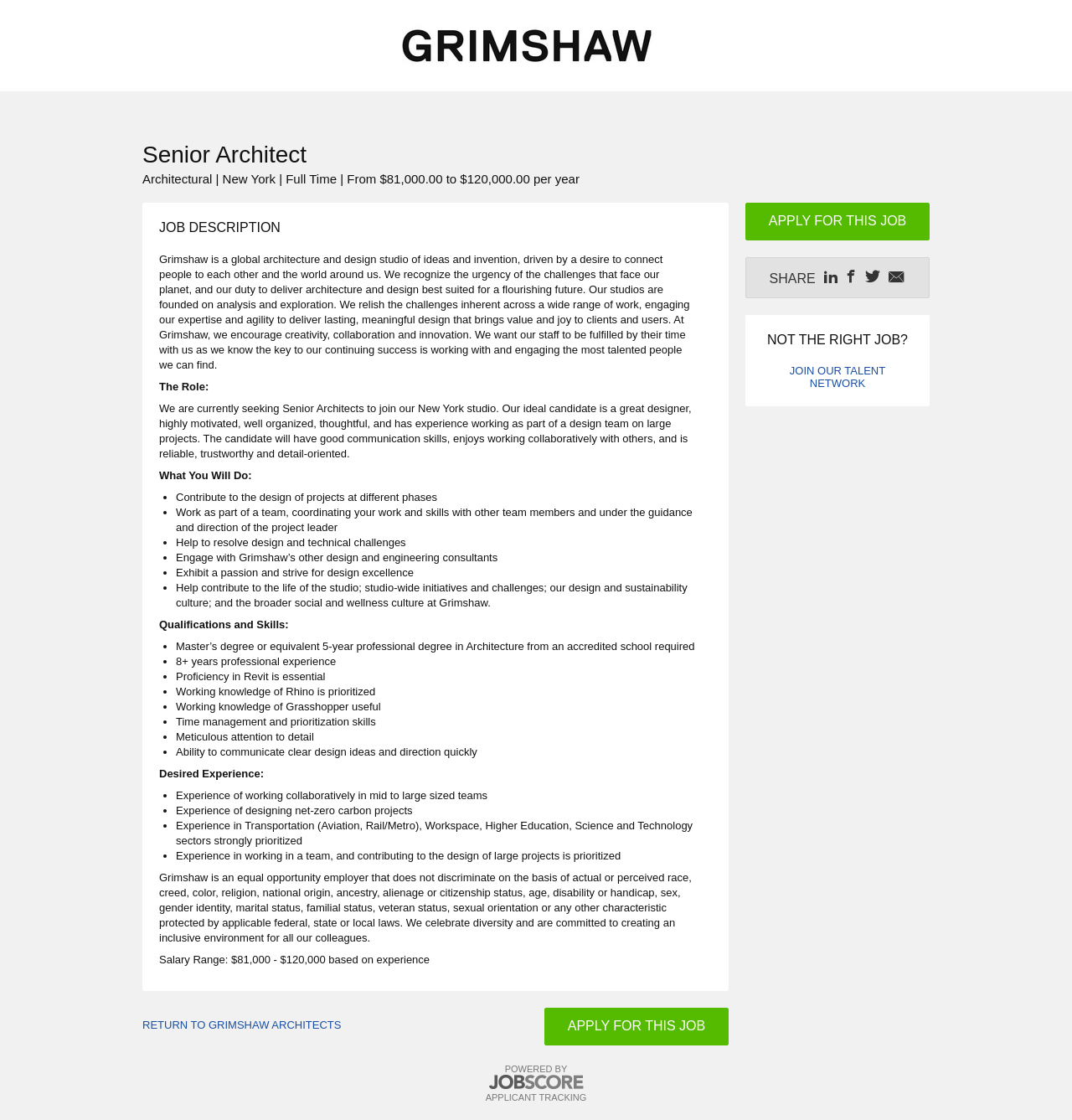Please respond to the question with a concise word or phrase:
What is the salary range for the Senior Architect position?

$81,000 - $120,000